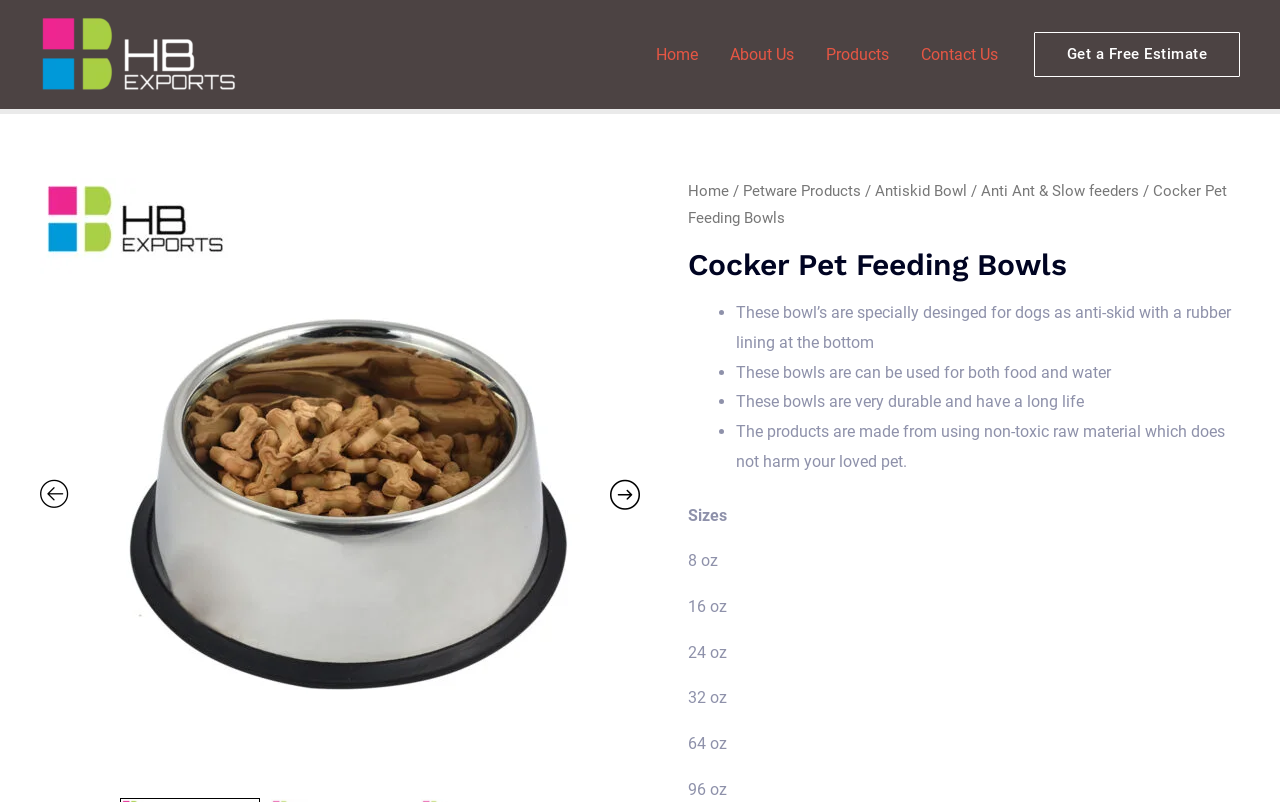Generate the text content of the main heading of the webpage.

Cocker Pet Feeding Bowls